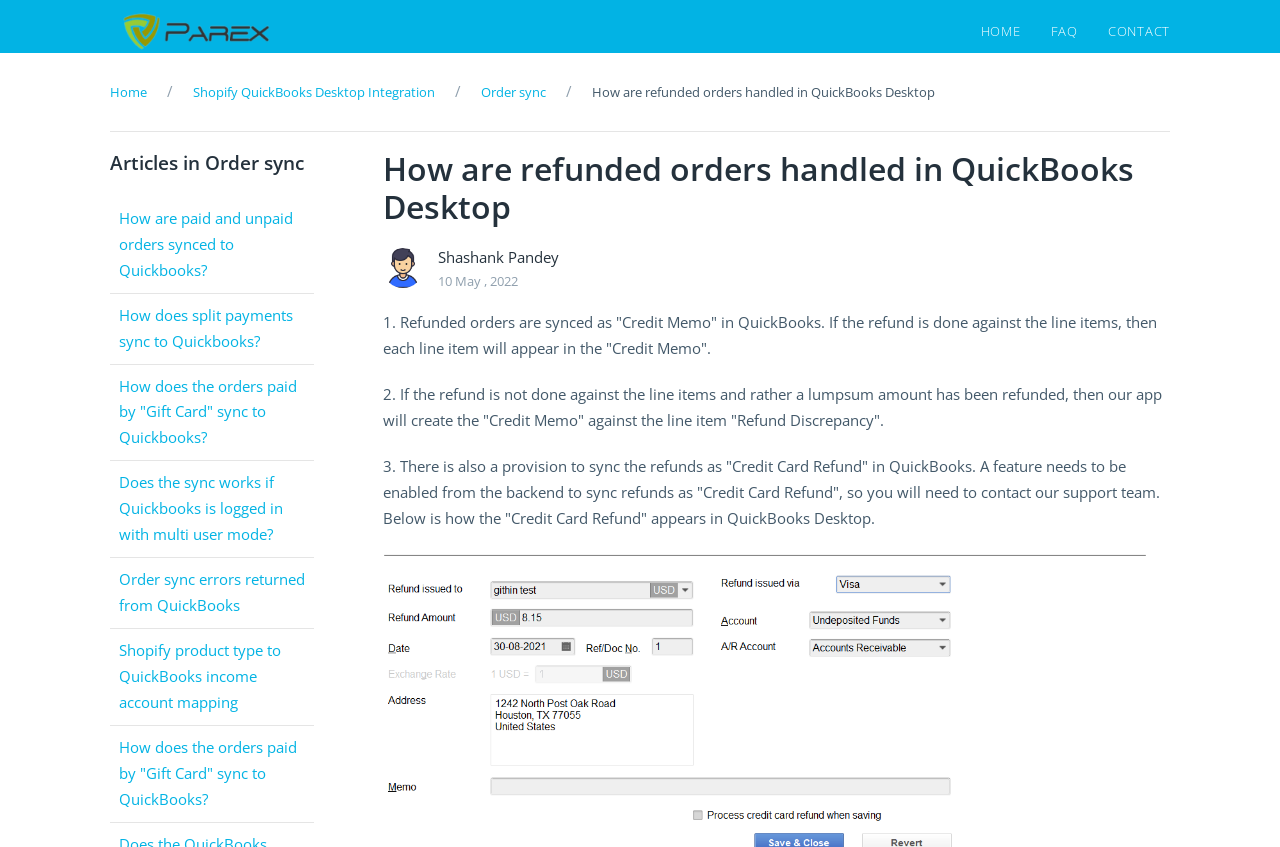Please determine the bounding box coordinates of the area that needs to be clicked to complete this task: 'learn how paid and unpaid orders are synced to Quickbooks'. The coordinates must be four float numbers between 0 and 1, formatted as [left, top, right, bottom].

[0.093, 0.245, 0.229, 0.33]